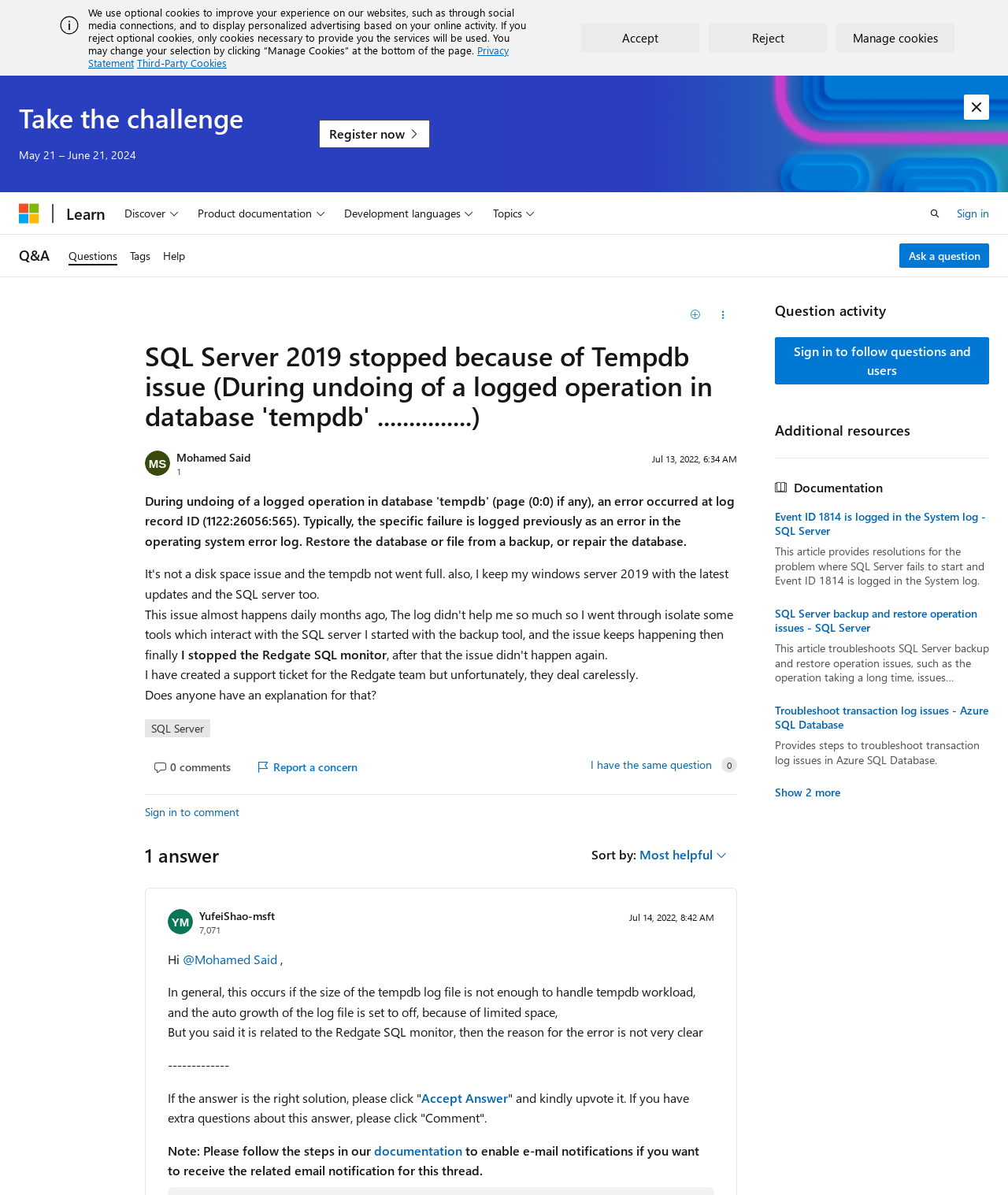Please specify the bounding box coordinates of the element that should be clicked to execute the given instruction: 'Visit the Rainbow Tick website'. Ensure the coordinates are four float numbers between 0 and 1, expressed as [left, top, right, bottom].

None